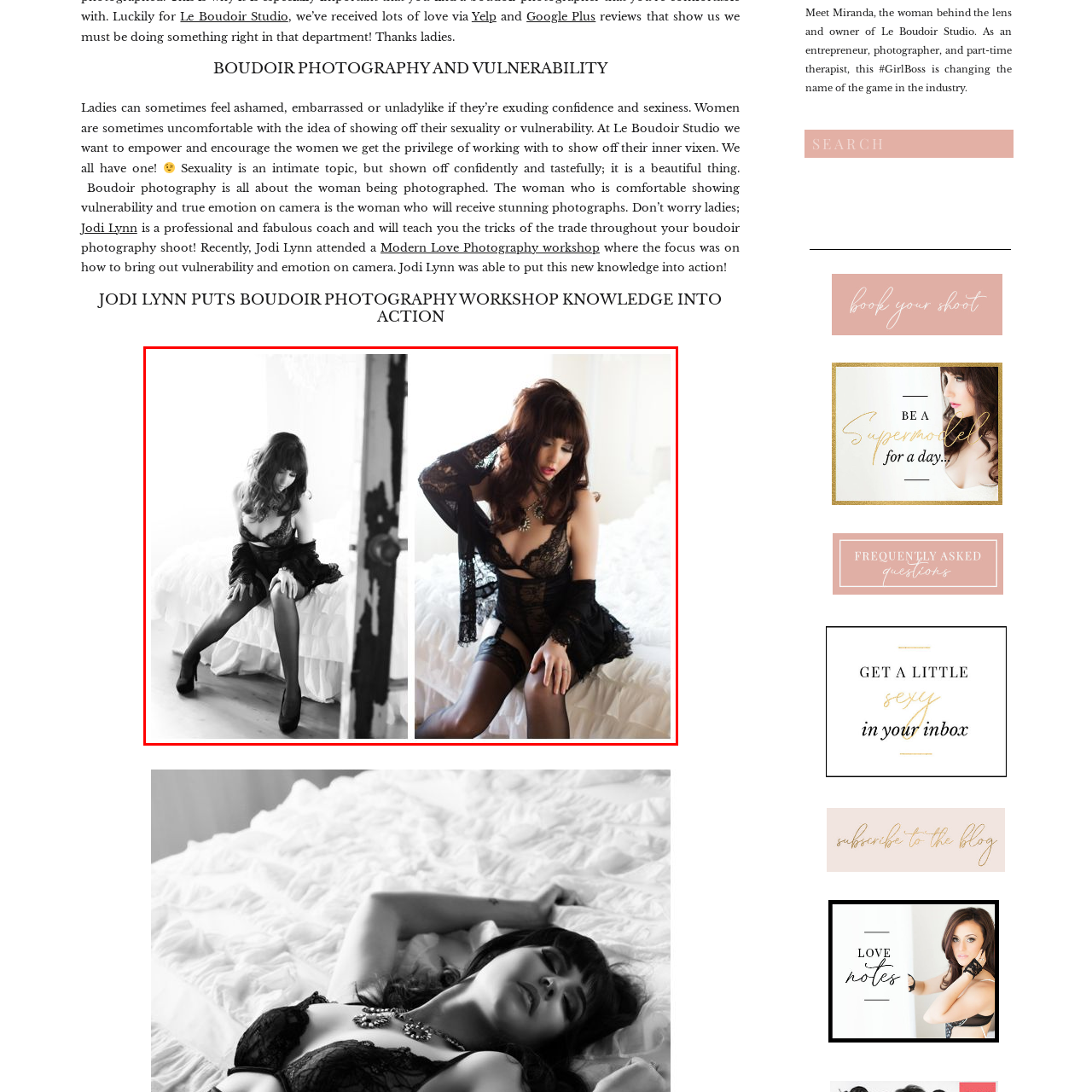Consider the image within the red frame and reply with a brief answer: What is the purpose of boudoir photography?

Empowering women